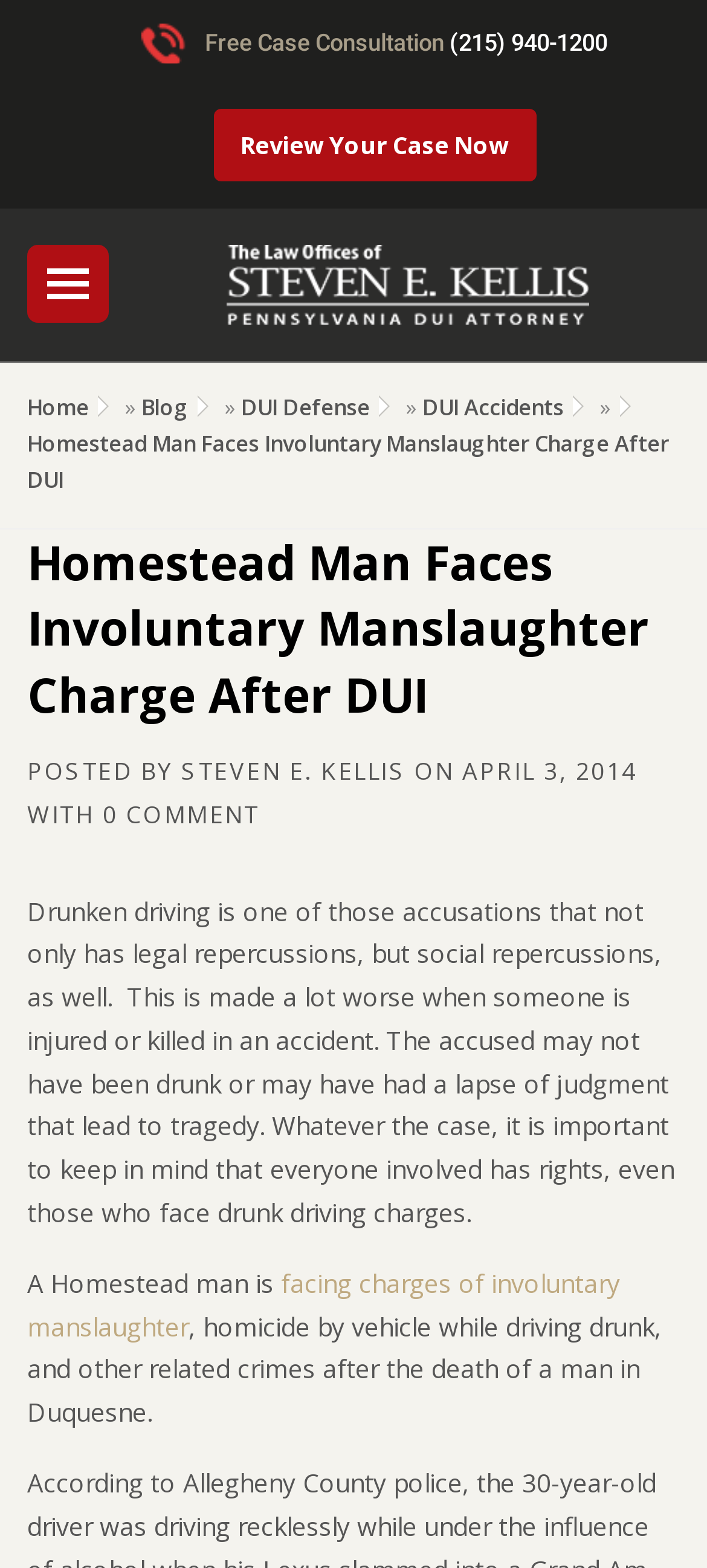Illustrate the webpage with a detailed description.

This webpage appears to be a blog post or news article about a specific DUI case in Homestead, Pennsylvania. At the top of the page, there is a prominent call-to-action section with a "Free Case Consultation" text and a phone number "(215) 940-1200" next to it. Below this section, there is a link to "Review Your Case Now" and a link to "Pennsylvania DUI Attorney" with an accompanying image.

The main navigation menu is located on the left side of the page, with links to "Home", "Blog", "DUI Defense", "DUI Accidents", and the current page "Homestead Man Faces Involuntary Manslaughter Charge After DUI". 

The main content of the page is divided into sections. The first section is a header with the title "Homestead Man Faces Involuntary Manslaughter Charge After DUI" followed by the author's name "STEVEN E. KELLIS" and the date "APRIL 3, 2014". 

Below the header, there is a block of text that discusses the social and legal repercussions of DUI accusations, especially when someone is injured or killed in an accident. The text emphasizes the importance of remembering that everyone involved has rights, even those who face drunk driving charges.

The next section of the page describes a specific case where a Homestead man is facing charges of involuntary manslaughter, homicide by vehicle while driving drunk, and other related crimes after the death of a man in Duquesne.